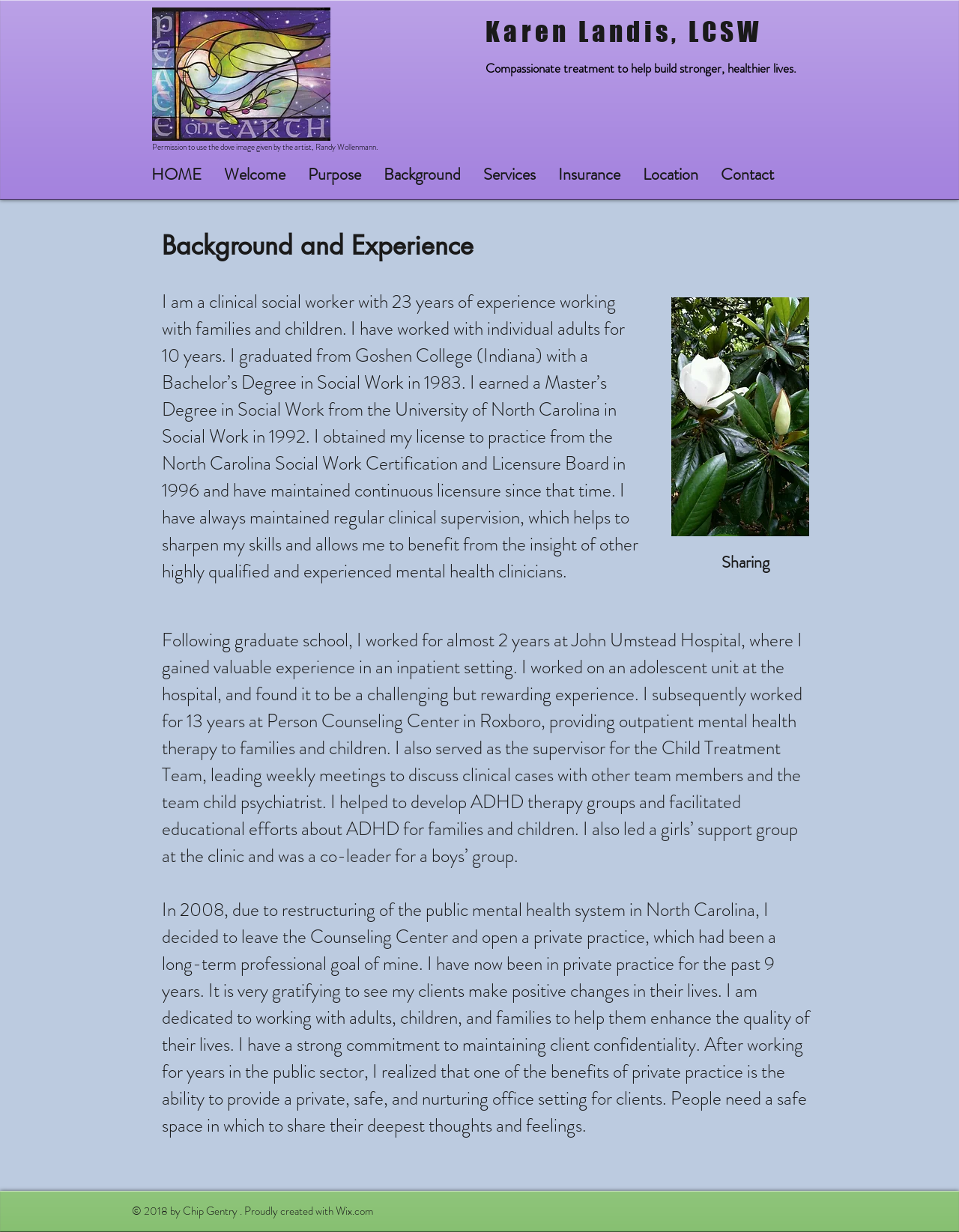How many years of experience does Karen Landis have?
Please ensure your answer to the question is detailed and covers all necessary aspects.

According to the webpage content, in the section 'Background and Experience', it is stated that 'I am a clinical social worker with 23 years of experience working with families and children.' This explicitly mentions the number of years of experience Karen Landis has.